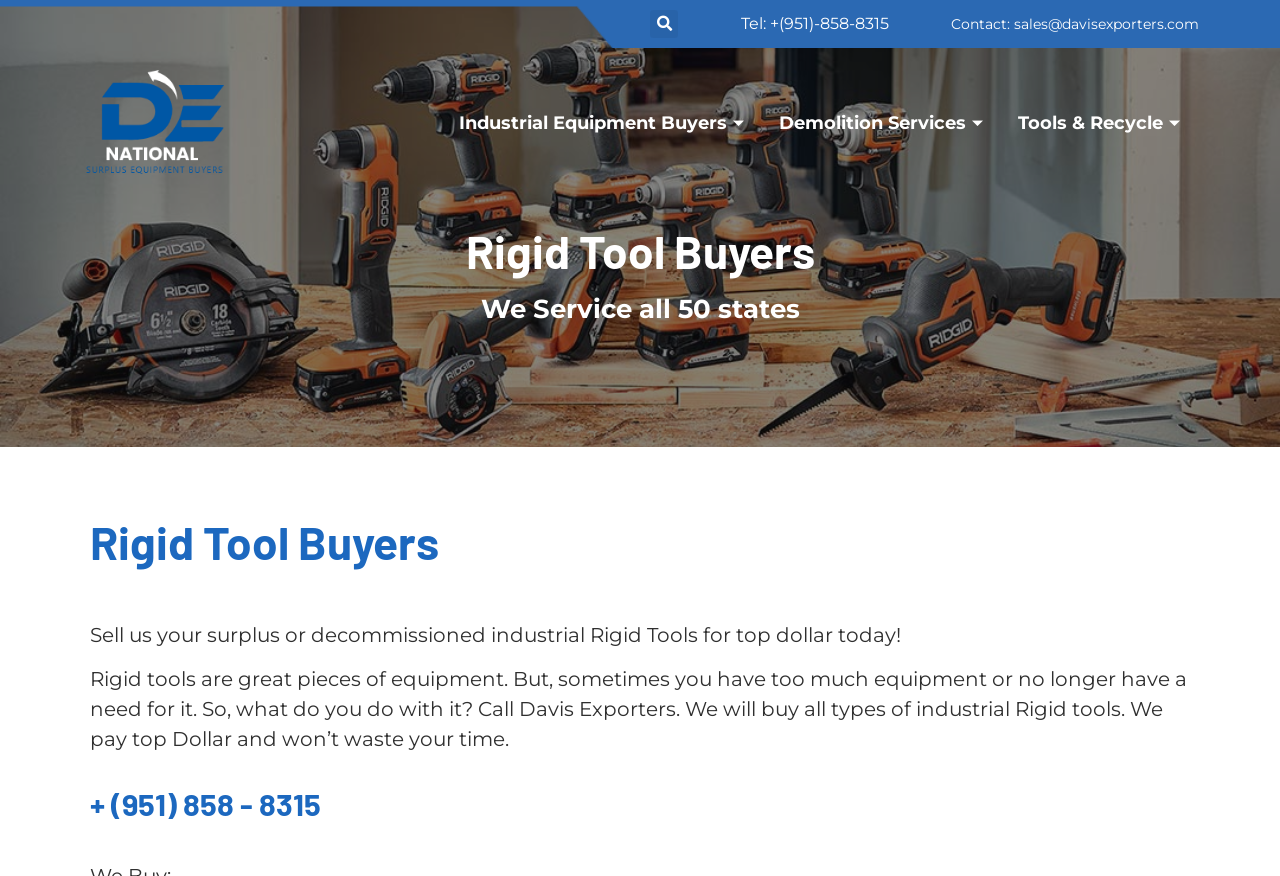How can I contact Davis Exporters?
Please provide a single word or phrase answer based on the image.

Phone or email